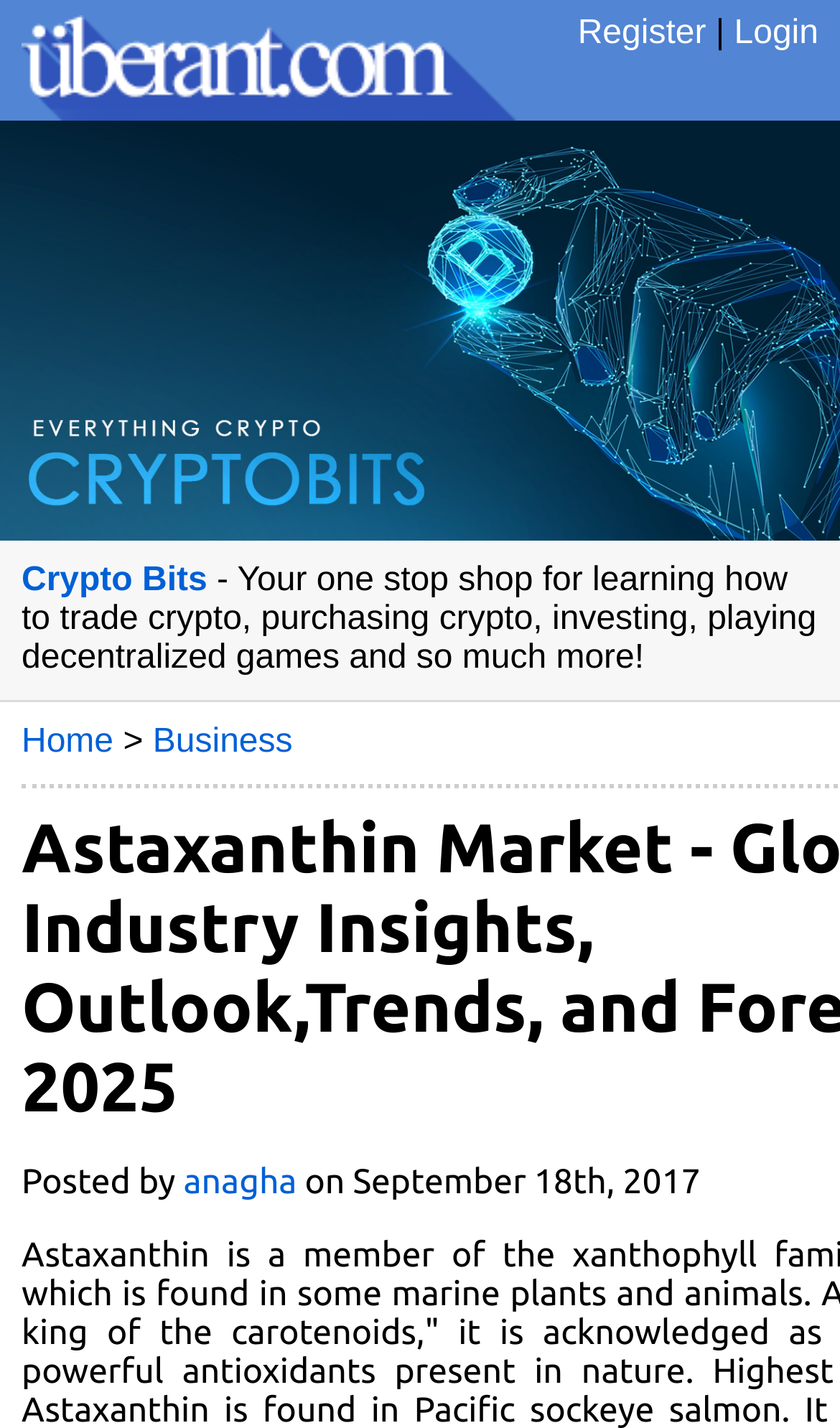Identify the coordinates of the bounding box for the element described below: "Business". Return the coordinates as four float numbers between 0 and 1: [left, top, right, bottom].

[0.182, 0.507, 0.348, 0.532]